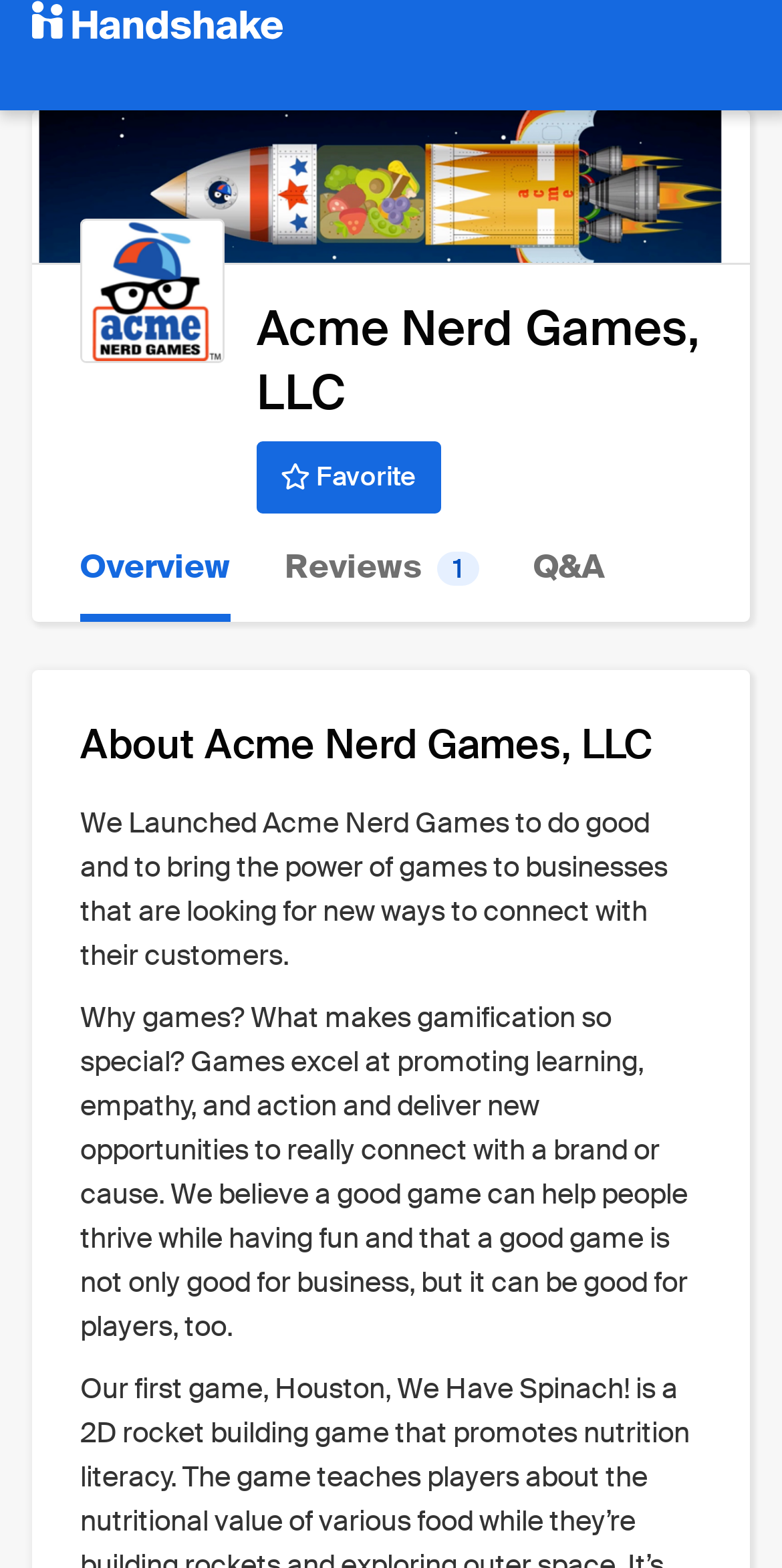What is the main focus of Acme Nerd Games, LLC?
We need a detailed and exhaustive answer to the question. Please elaborate.

The main focus of Acme Nerd Games, LLC can be inferred from the text 'We believe a good game can help people thrive while having fun and that a good game is not only good for business, but it can be good for players, too.' which suggests that the company is focused on using games to promote learning, empathy, and action.